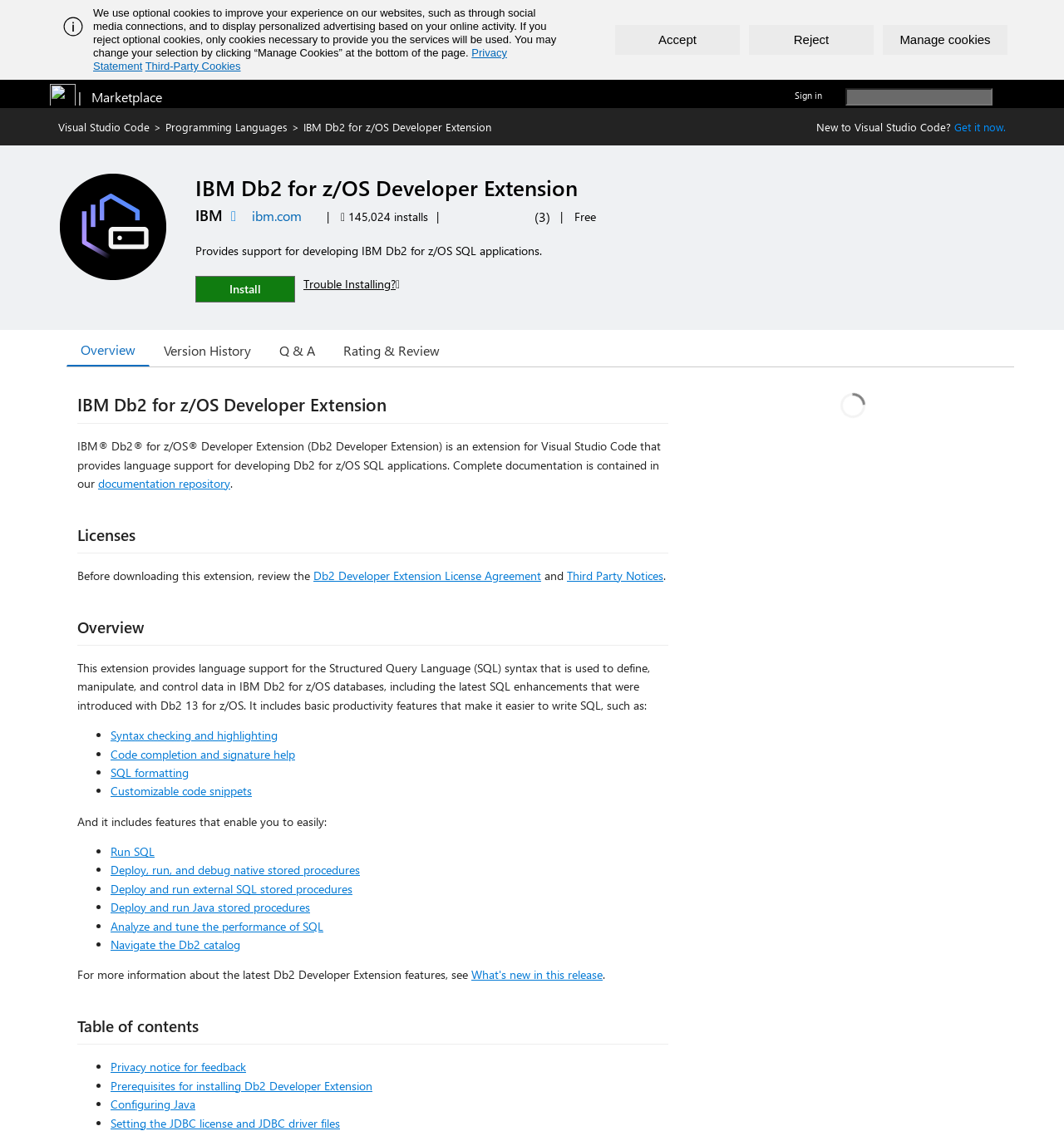Identify and provide the main heading of the webpage.

IBM Db2 for z/OS Developer Extension